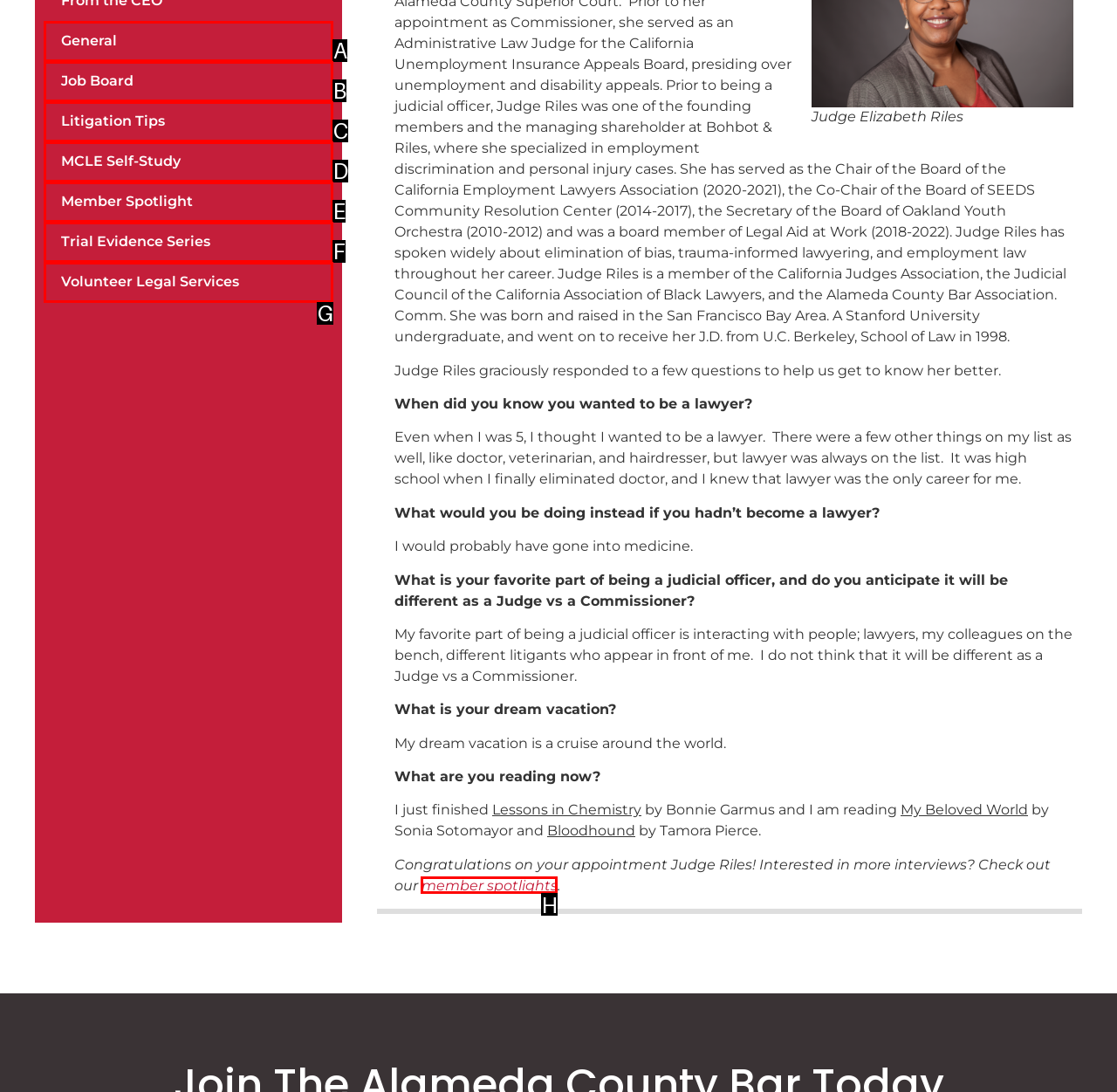Based on the given description: Member Spotlight, identify the correct option and provide the corresponding letter from the given choices directly.

E